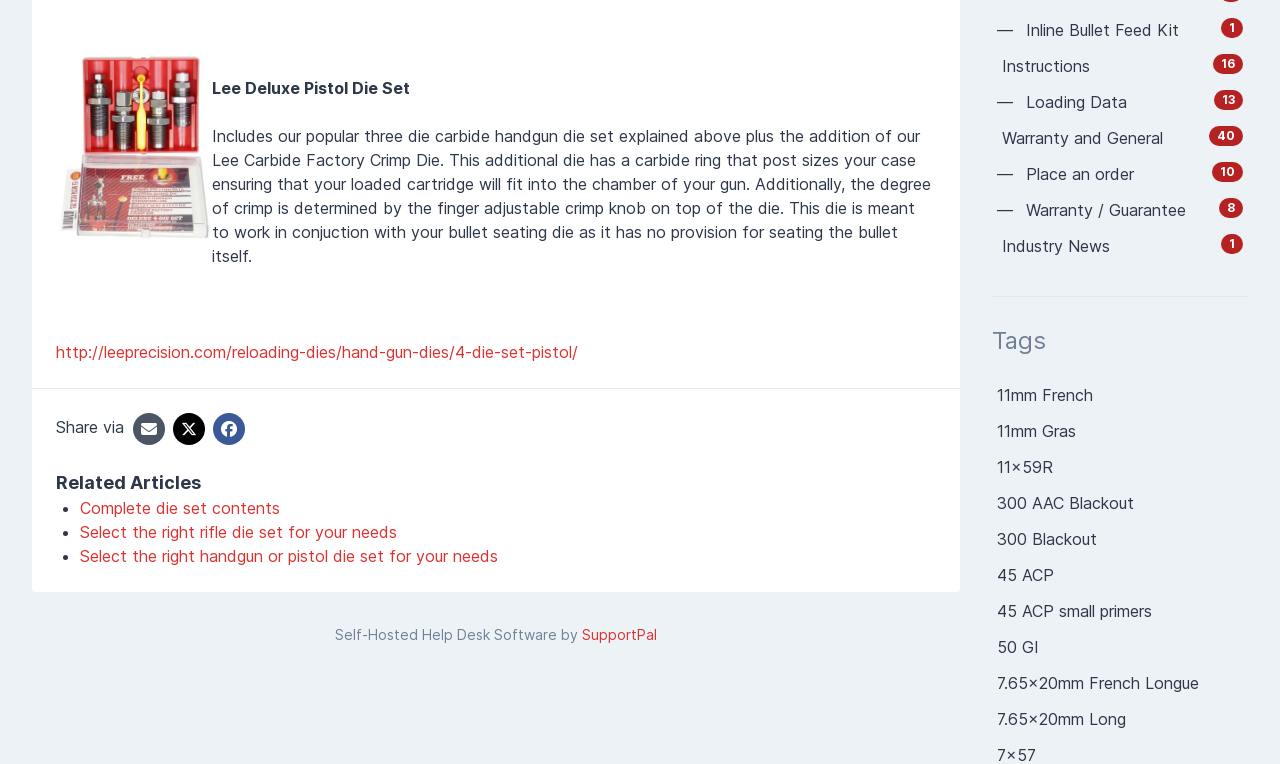Determine the coordinates of the bounding box that should be clicked to complete the instruction: "View the tags related to 45 ACP". The coordinates should be represented by four float numbers between 0 and 1: [left, top, right, bottom].

[0.775, 0.729, 0.975, 0.776]